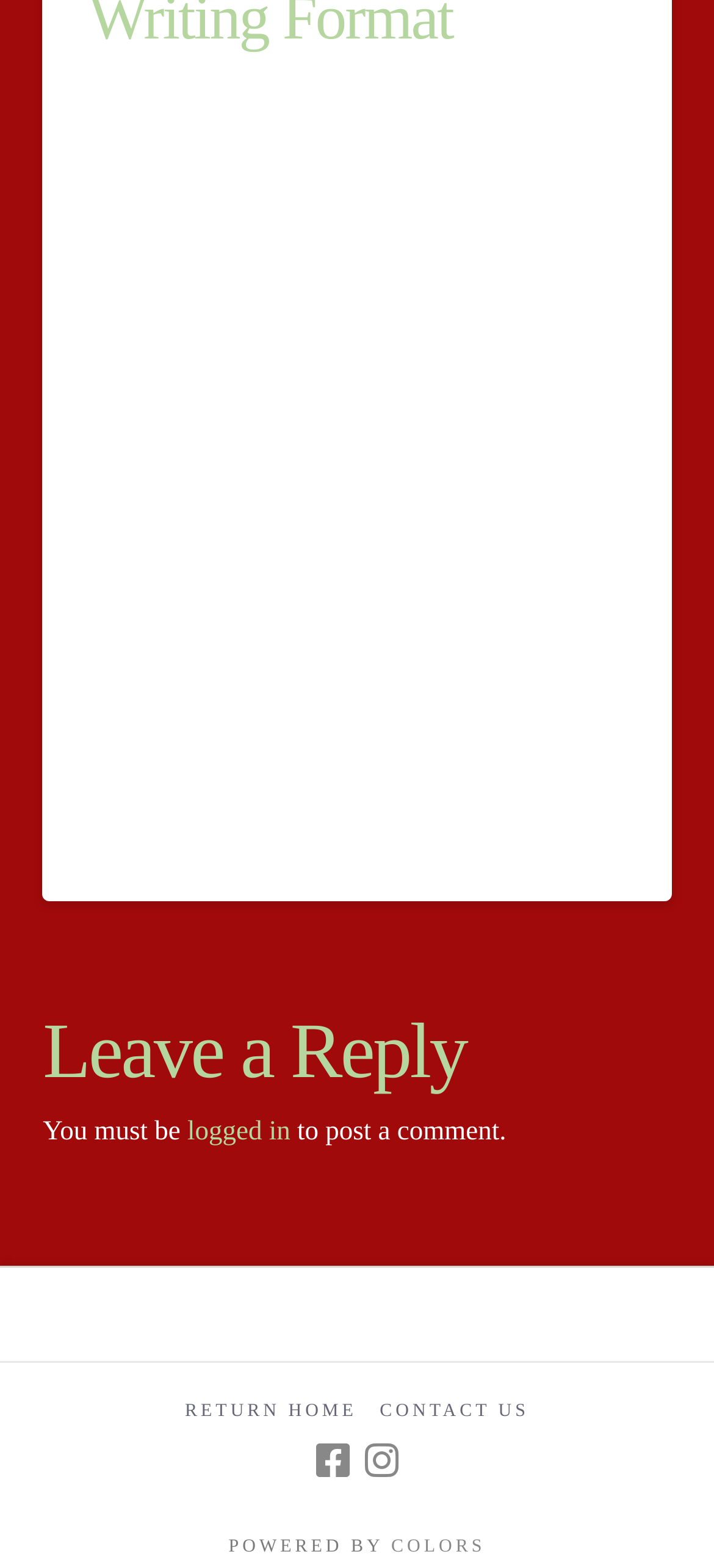What social media platforms are linked?
We need a detailed and meticulous answer to the question.

The webpage has links to Facebook and Instagram, as indicated by the links 'Facebook' and 'Instagram' at the bottom of the page.